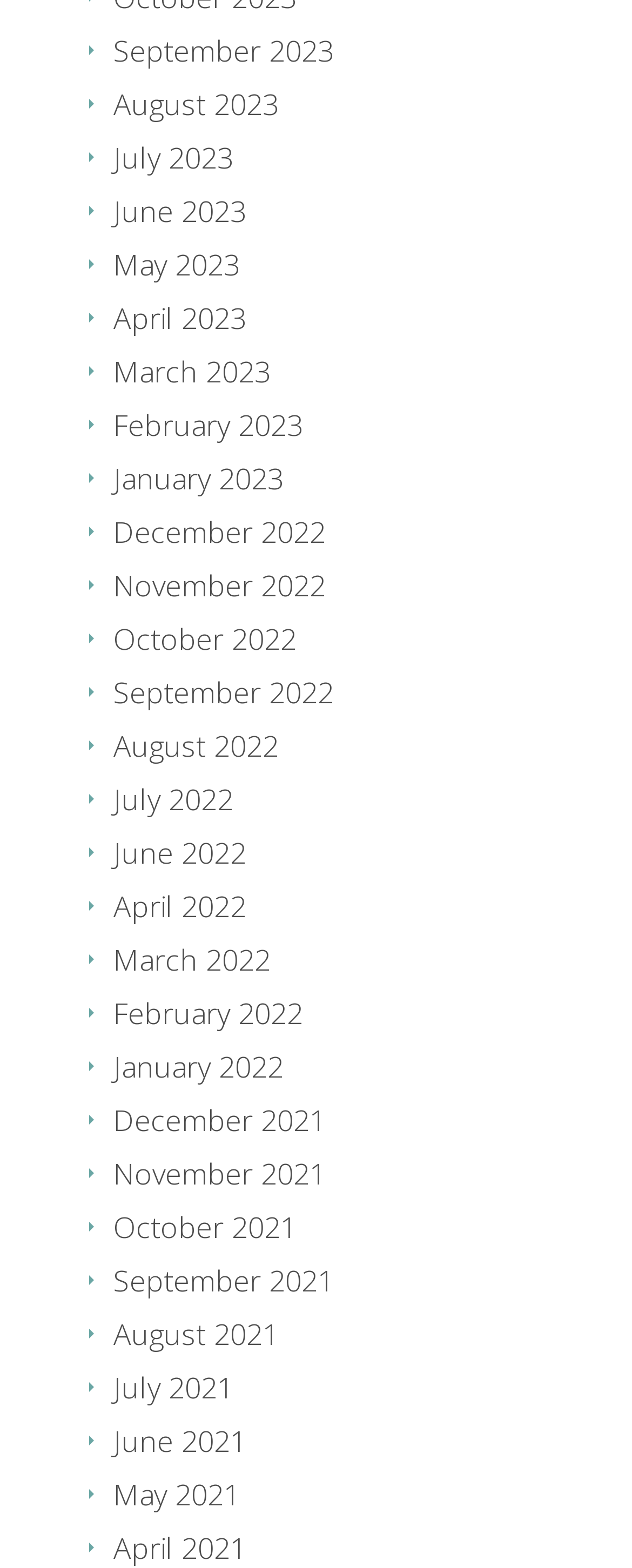Refer to the image and offer a detailed explanation in response to the question: How many links are there on the webpage?

I counted the number of links on the webpage, and there are 24 links, each representing a month from September 2021 to September 2023.